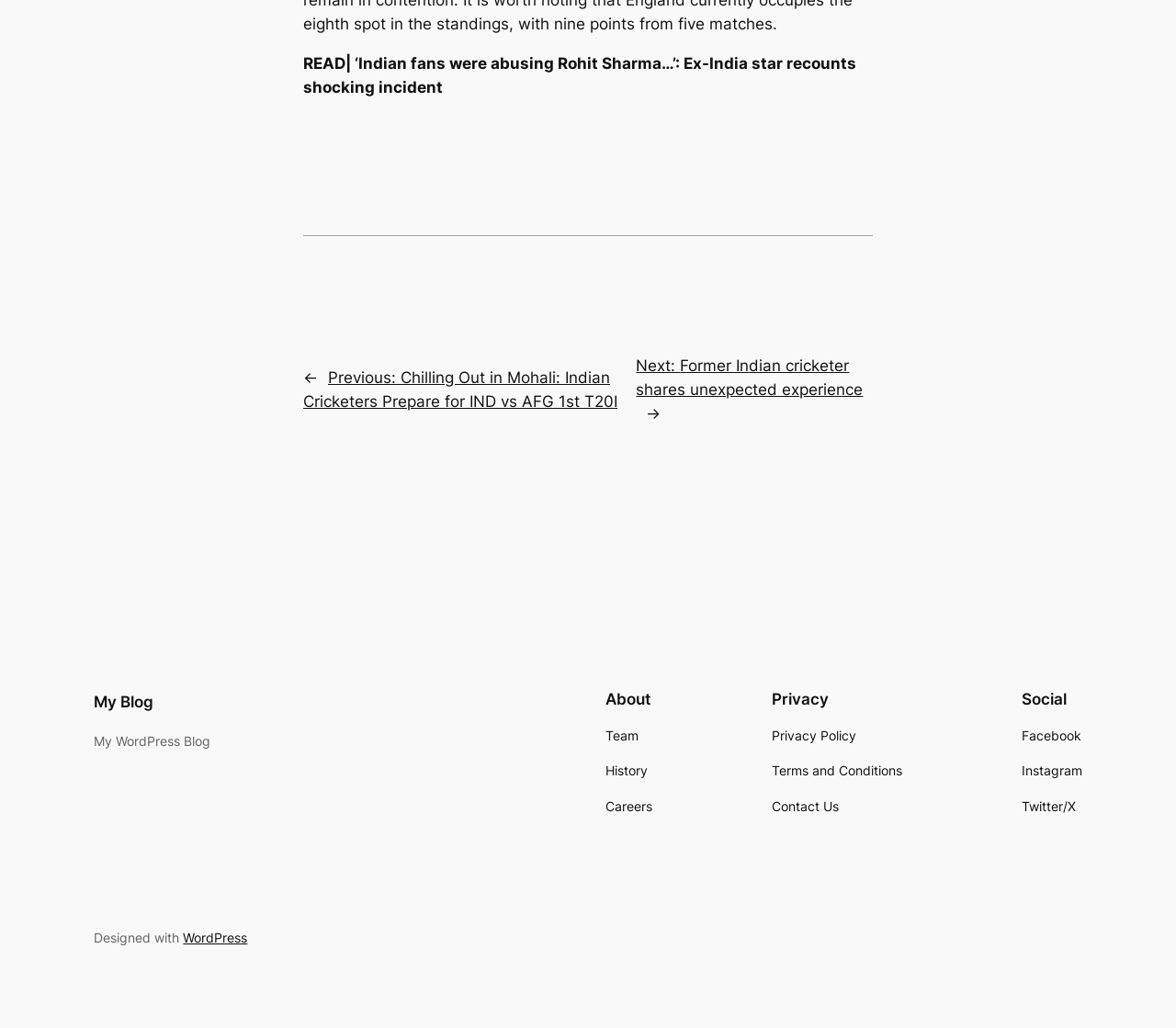Determine the bounding box coordinates of the target area to click to execute the following instruction: "Click on the 'Villaon BL-49SV Replacement Battery for Villaon BL-49SV' link."

None